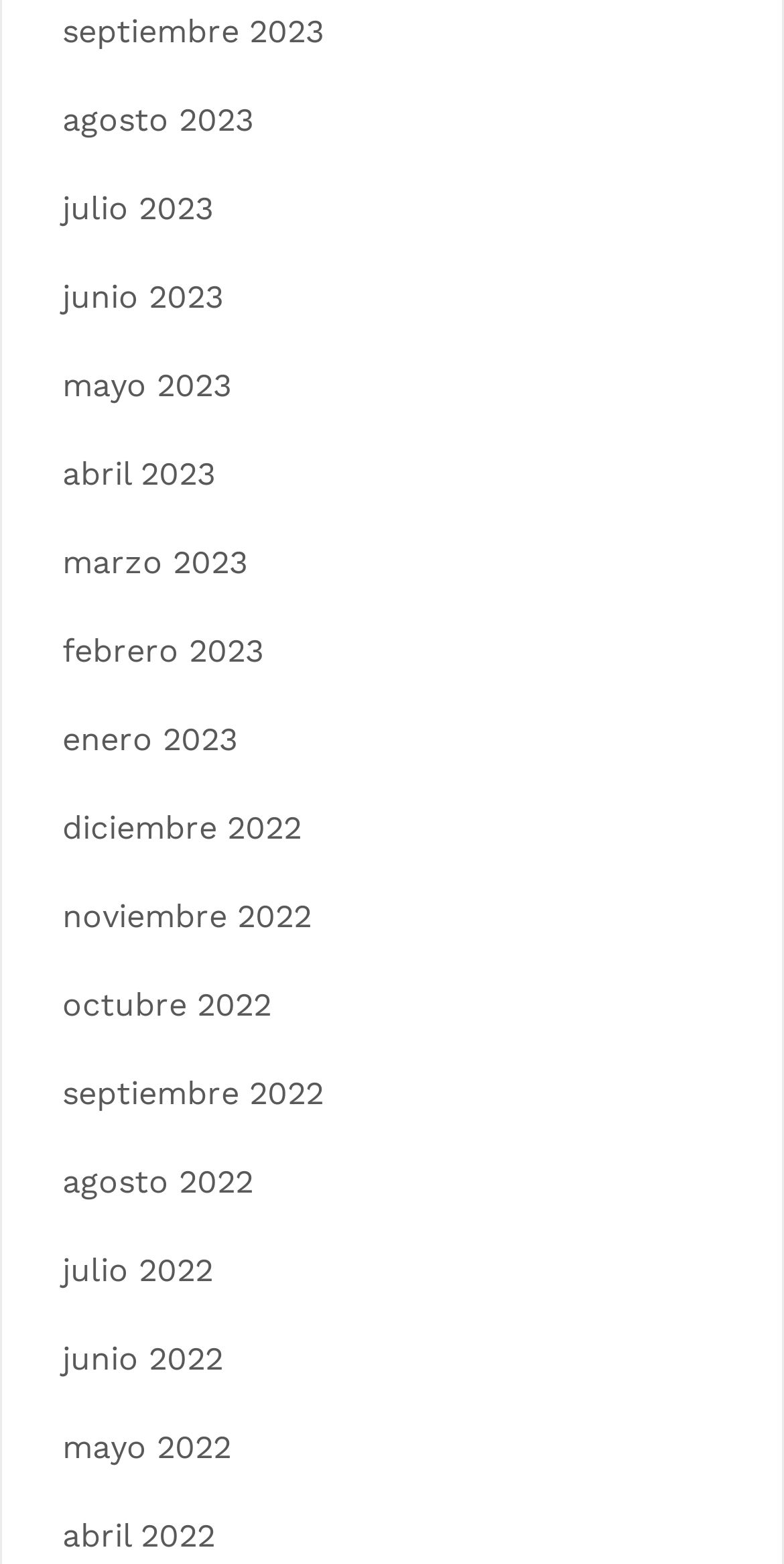Can you show the bounding box coordinates of the region to click on to complete the task described in the instruction: "access april 2023"?

[0.079, 0.291, 0.274, 0.315]